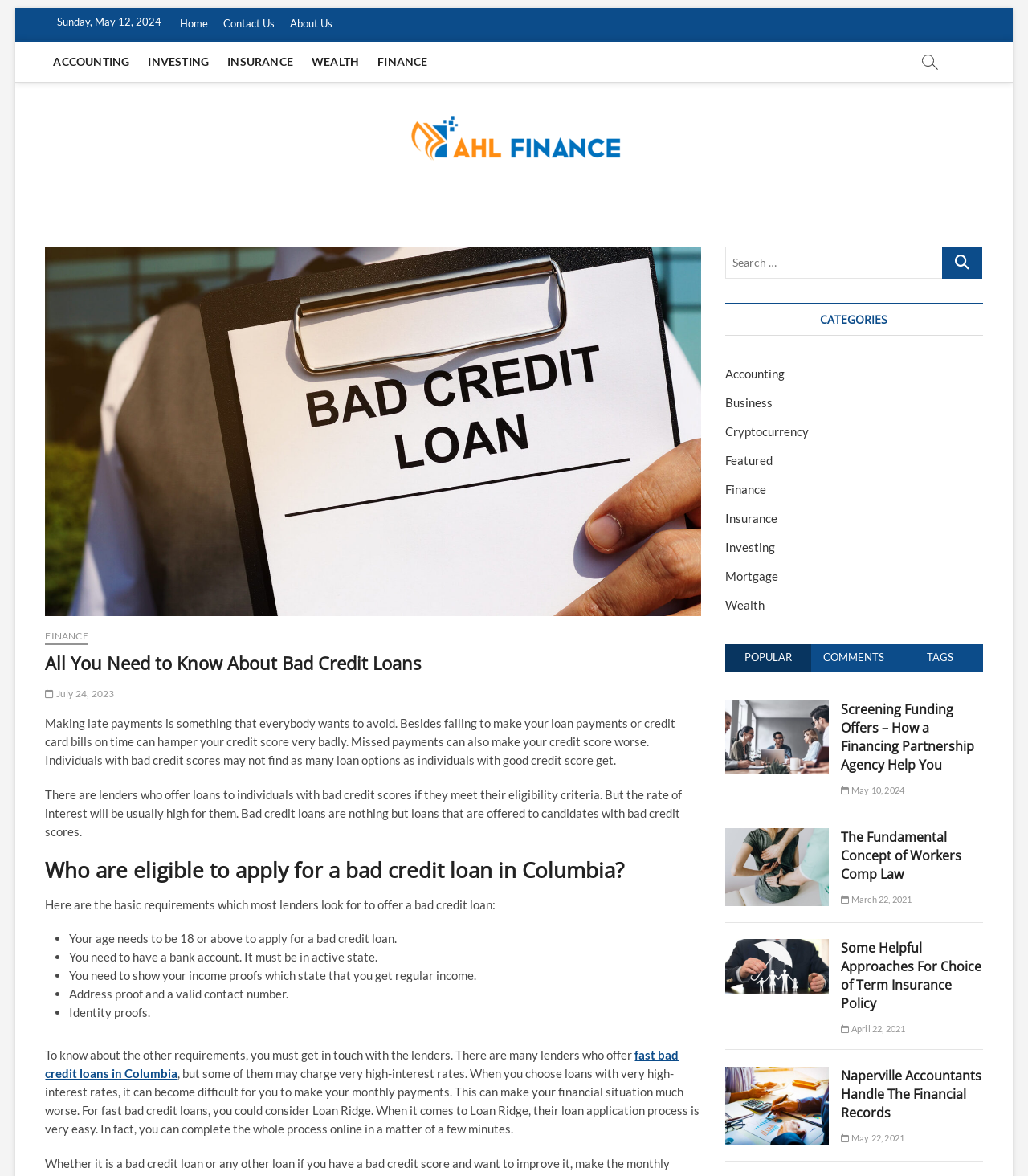Please identify the bounding box coordinates of the element's region that should be clicked to execute the following instruction: "Click on the 'Home' link". The bounding box coordinates must be four float numbers between 0 and 1, i.e., [left, top, right, bottom].

[0.169, 0.007, 0.209, 0.034]